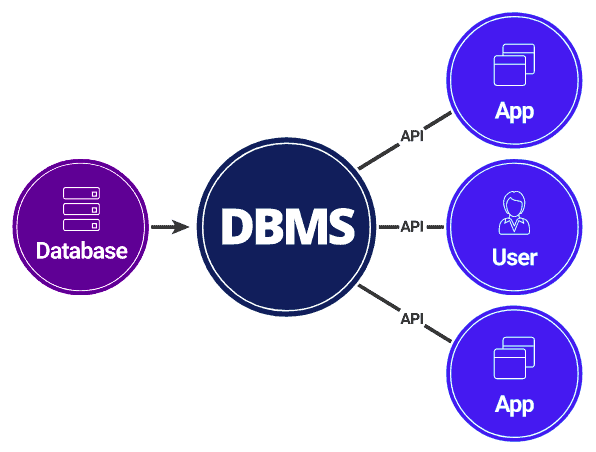How many Apps interact with the DBMS?
Provide an in-depth and detailed explanation in response to the question.

According to the image, there are two Apps that interact with the DBMS through APIs, as shown on the right side of the diagram.